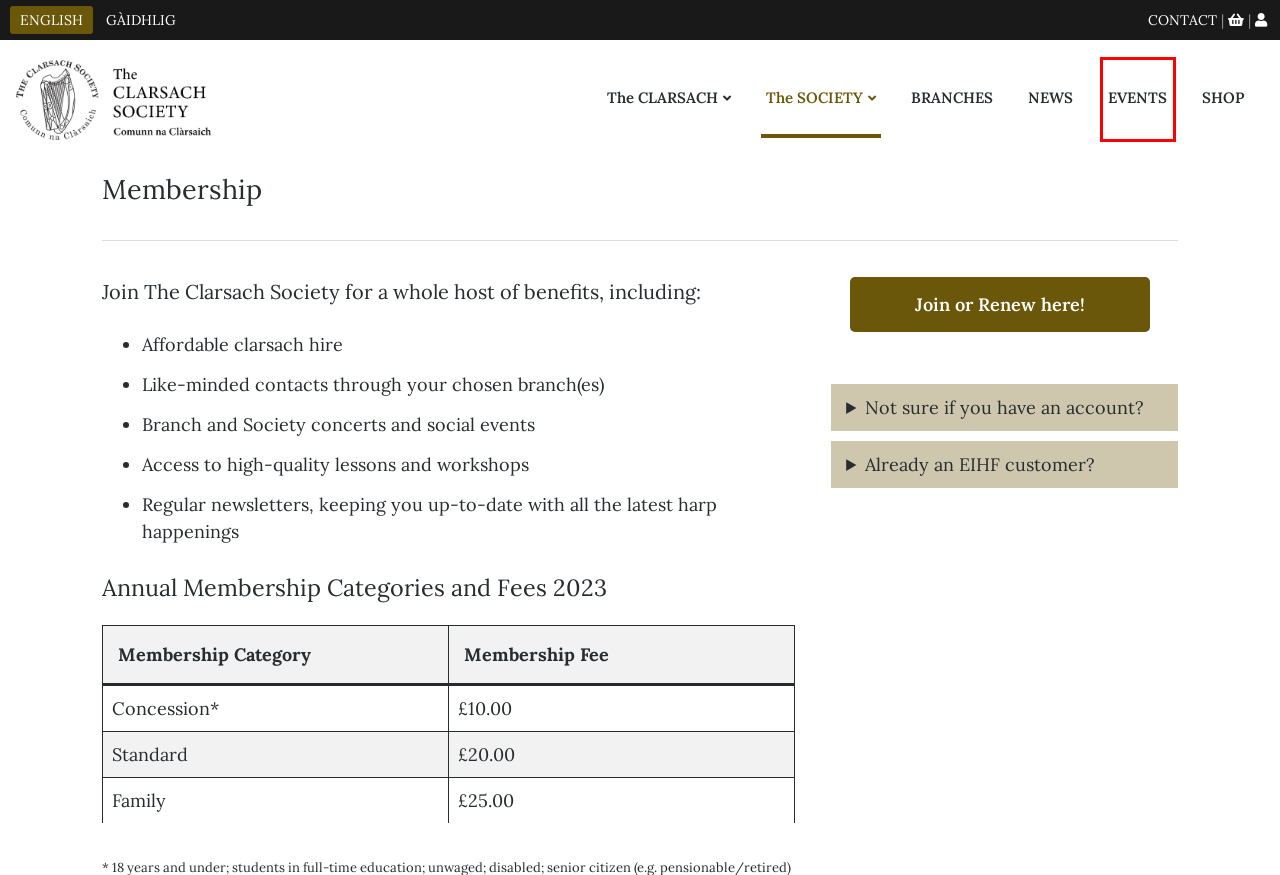A screenshot of a webpage is given with a red bounding box around a UI element. Choose the description that best matches the new webpage shown after clicking the element within the red bounding box. Here are the candidates:
A. Contact - The Clarsach Society
B. The Branches of The Clarsach Society - The Clarsach Society
C. Frequently Asked Questions - The Clarsach Society
D. Ballrachd - The Clarsach Society
E. Makers & Suppliers - The Clarsach Society
F. Cookie Consent for GDPR & CCPA Compliance - CookieYes
G. Edinburgh International Harp Festival
H. NEWS - The Clarsach Society

H